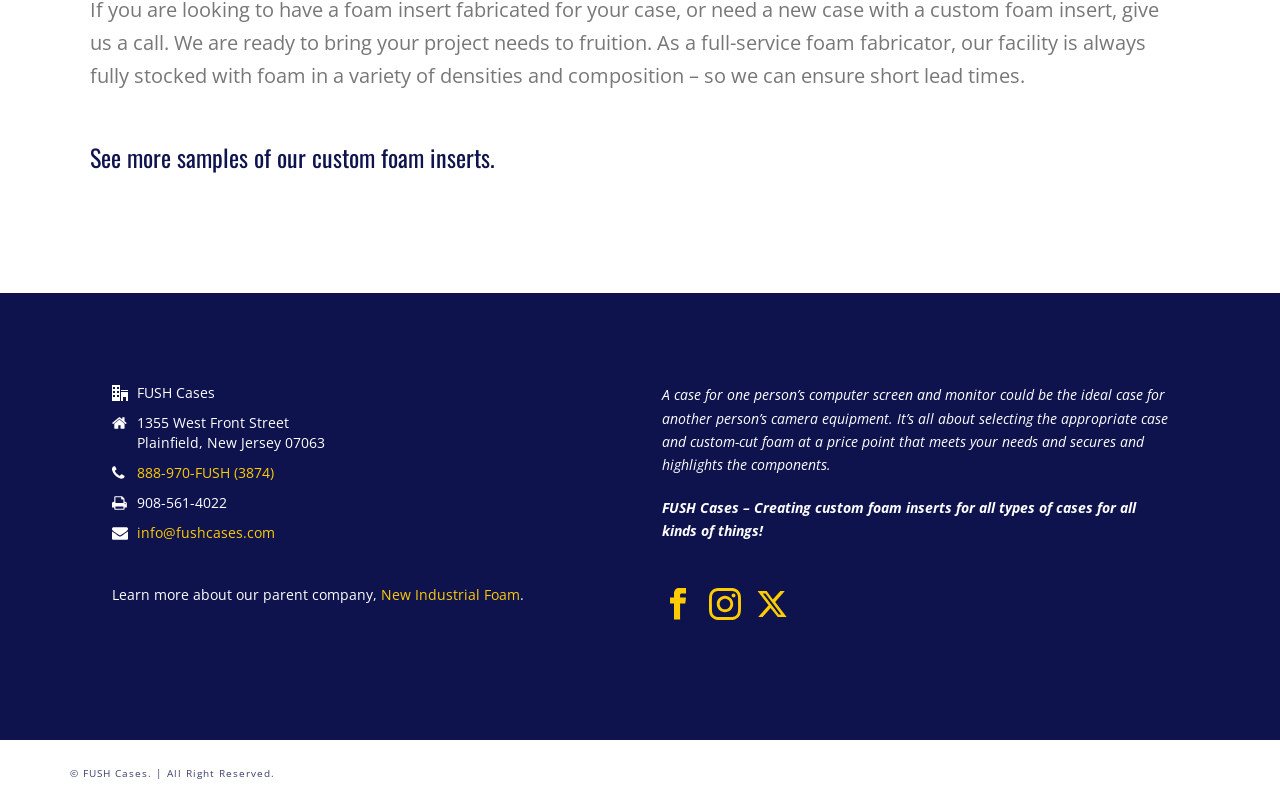Determine the bounding box coordinates of the UI element that matches the following description: "custom foam inserts". The coordinates should be four float numbers between 0 and 1 in the format [left, top, right, bottom].

[0.244, 0.174, 0.383, 0.219]